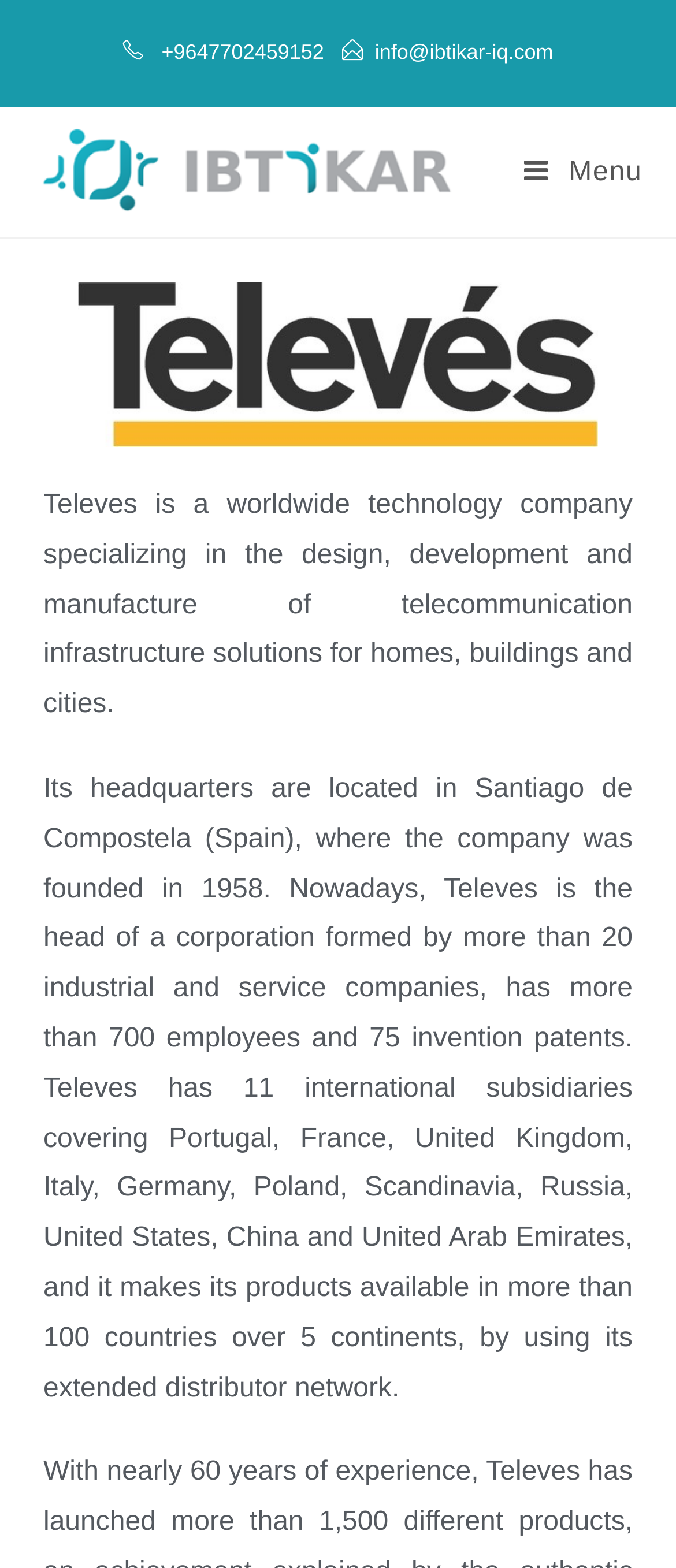How many invention patents does Televes have?
Please ensure your answer to the question is detailed and covers all necessary aspects.

I found the number of invention patents by reading the static text element with the bounding box coordinates [0.064, 0.494, 0.936, 0.895]. This text element contains a description of the company, including the number of invention patents it has.